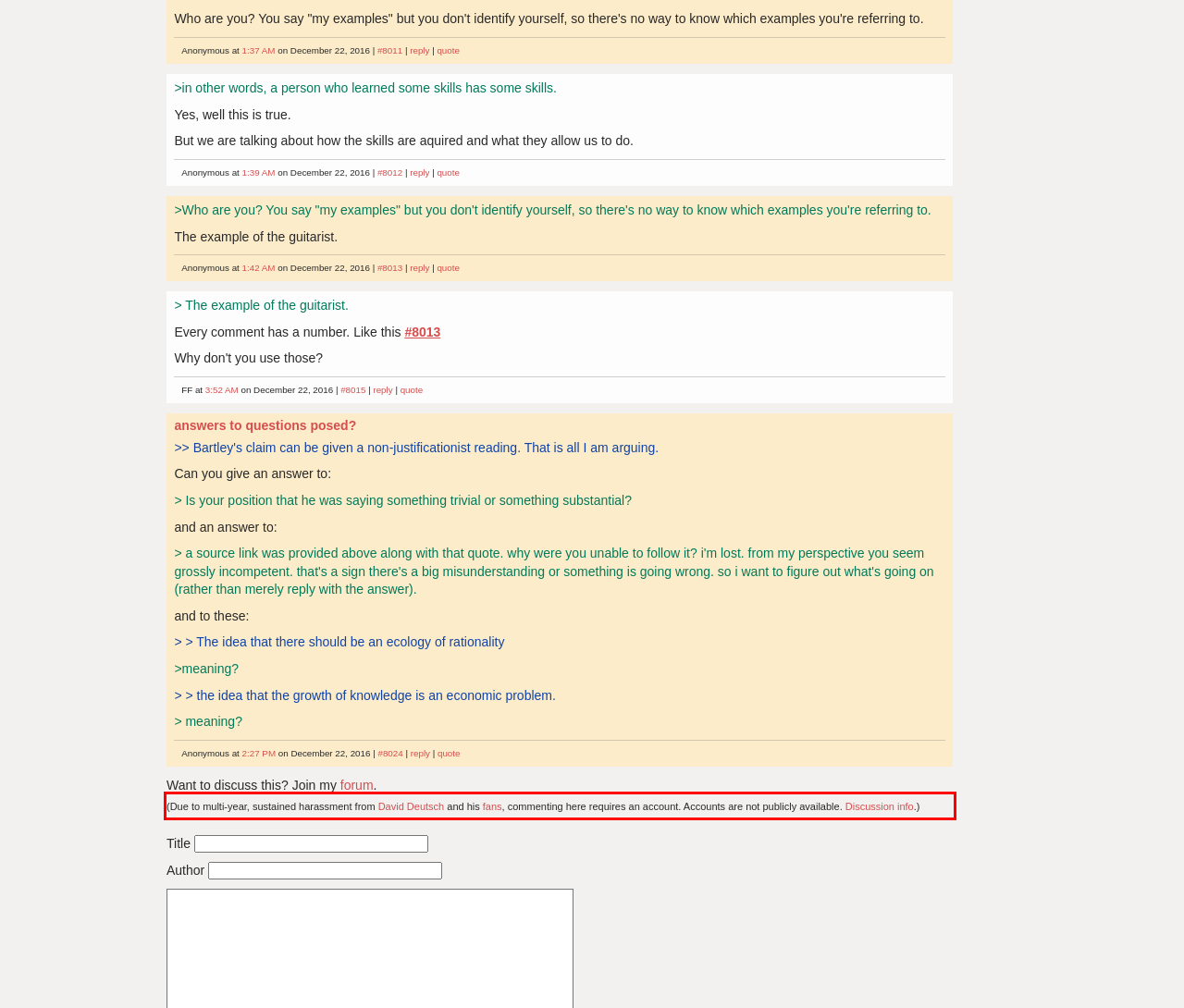You are provided with a webpage screenshot that includes a red rectangle bounding box. Extract the text content from within the bounding box using OCR.

(Due to multi-year, sustained harassment from David Deutsch and his fans, commenting here requires an account. Accounts are not publicly available. Discussion info.)